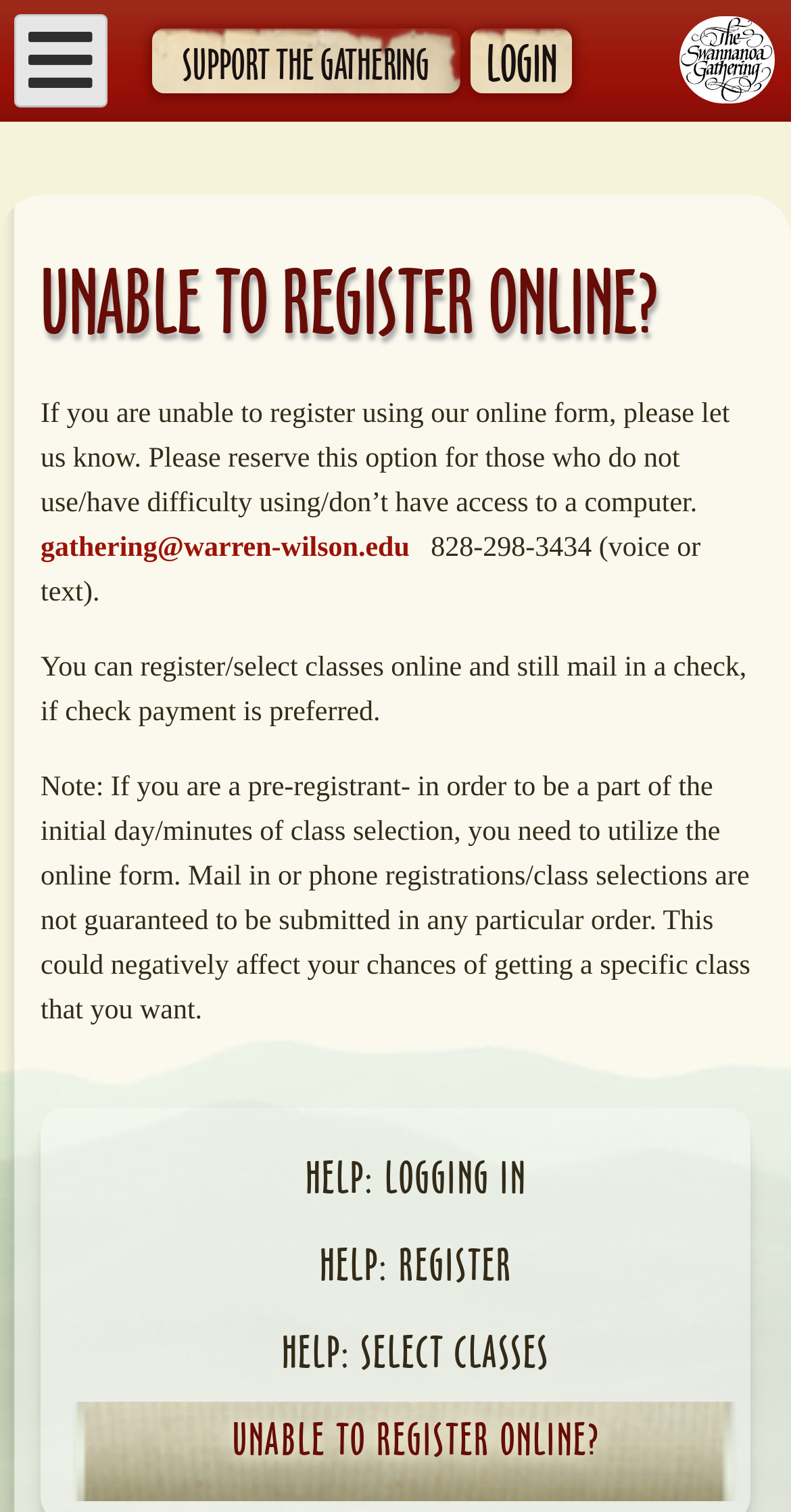Please identify the bounding box coordinates of the element that needs to be clicked to execute the following command: "Click the gathering@warren-wilson.edu email link". Provide the bounding box using four float numbers between 0 and 1, formatted as [left, top, right, bottom].

[0.051, 0.353, 0.527, 0.373]